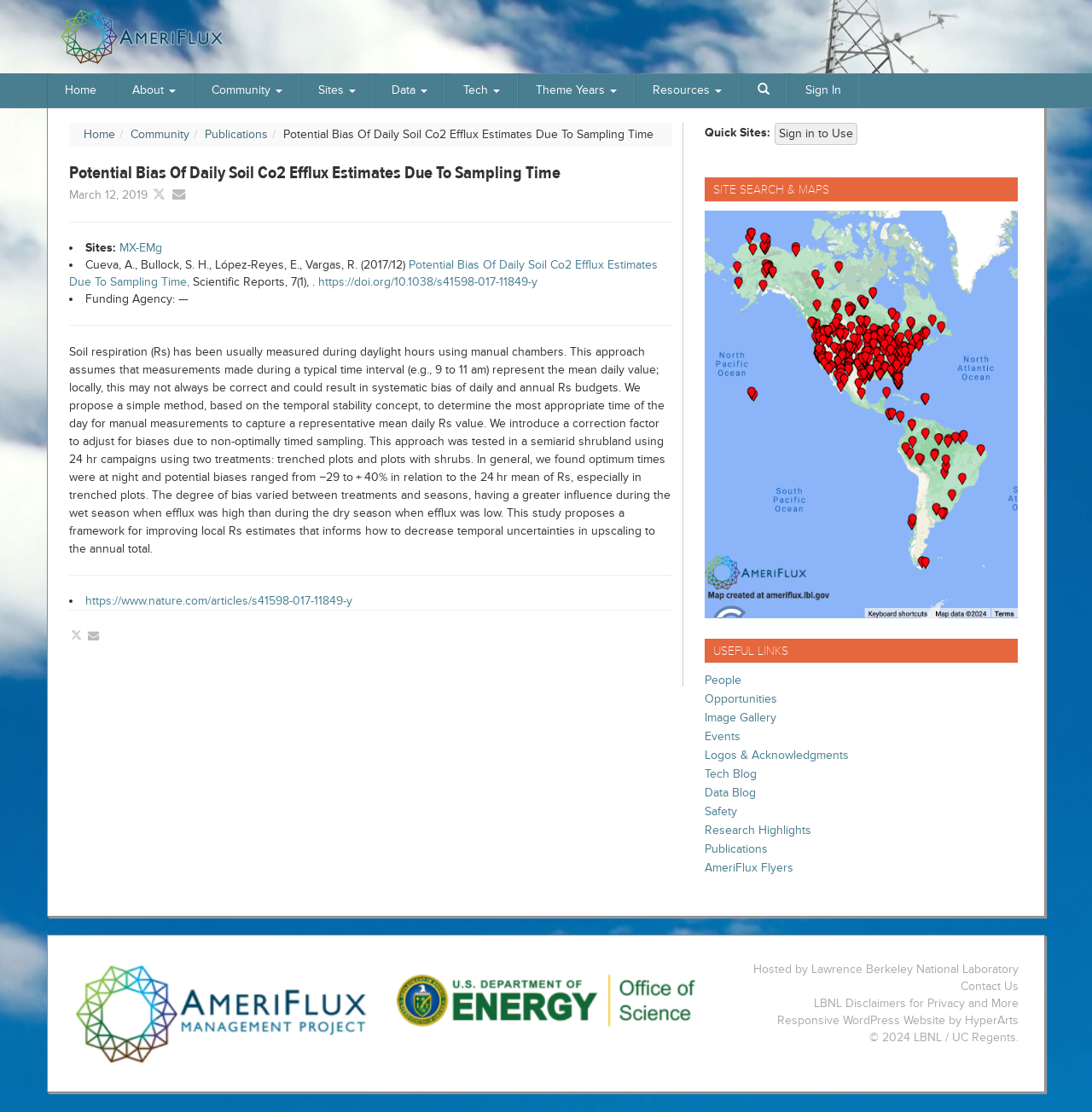What is the date of the article?
Refer to the screenshot and respond with a concise word or phrase.

March 12, 2019